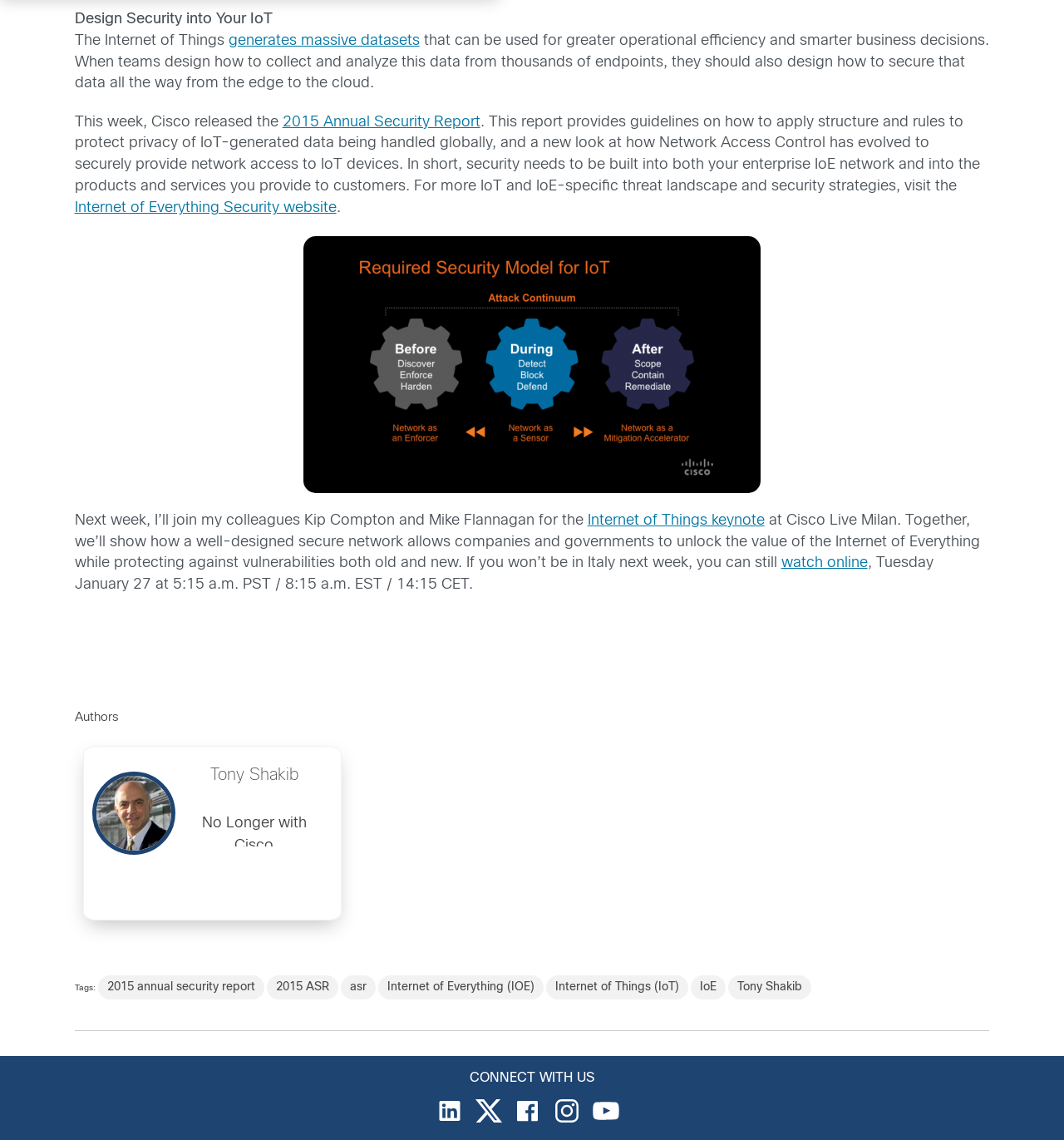Locate the bounding box coordinates of the area you need to click to fulfill this instruction: 'Visit the Internet of Everything Security website'. The coordinates must be in the form of four float numbers ranging from 0 to 1: [left, top, right, bottom].

[0.07, 0.286, 0.316, 0.298]